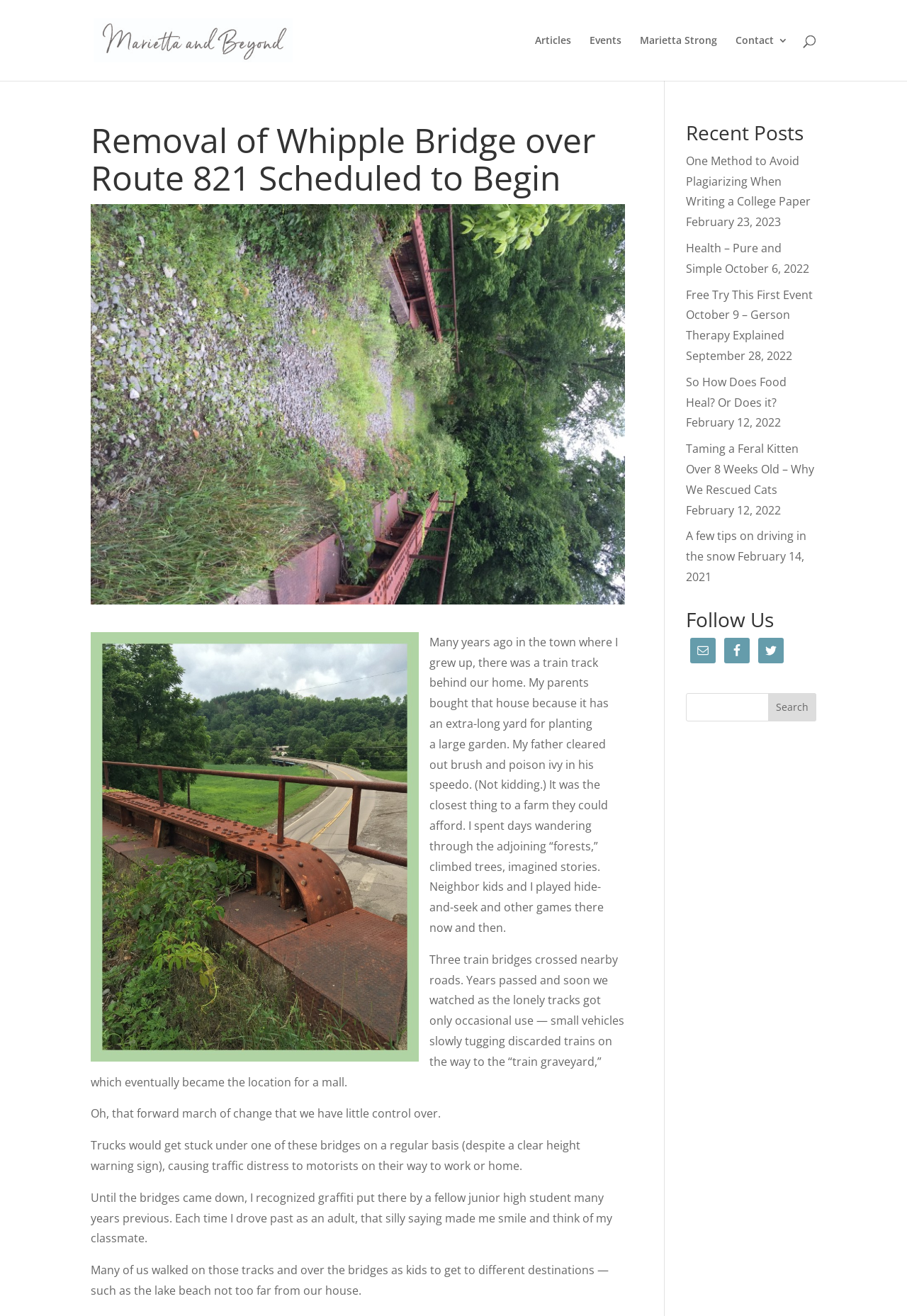What is the topic of the article below the main heading?
Refer to the image and respond with a one-word or short-phrase answer.

Childhood memories of train tracks